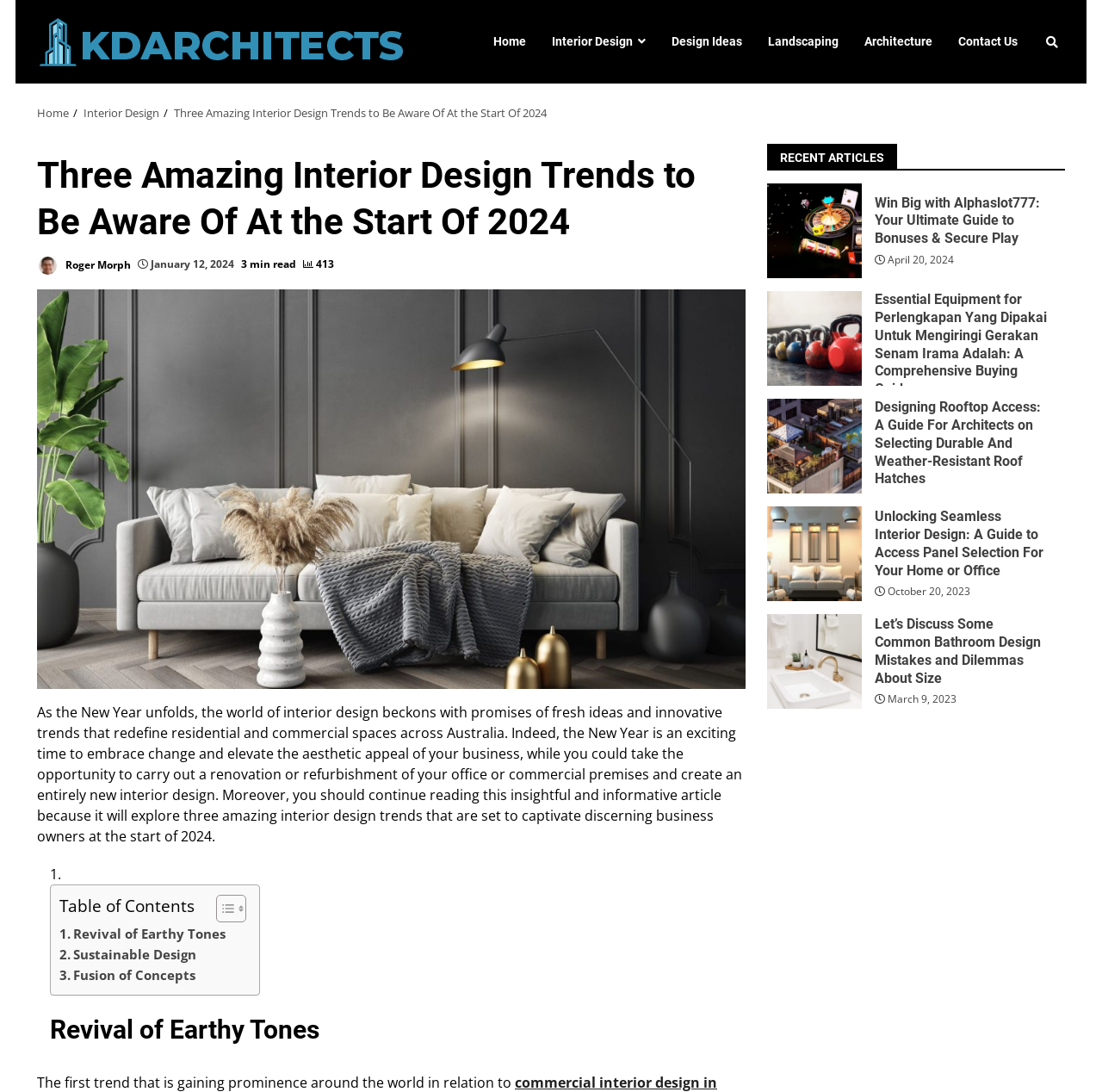Locate the bounding box coordinates of the region to be clicked to comply with the following instruction: "Check the 'Recent Articles' section". The coordinates must be four float numbers between 0 and 1, in the form [left, top, right, bottom].

[0.696, 0.131, 0.966, 0.156]